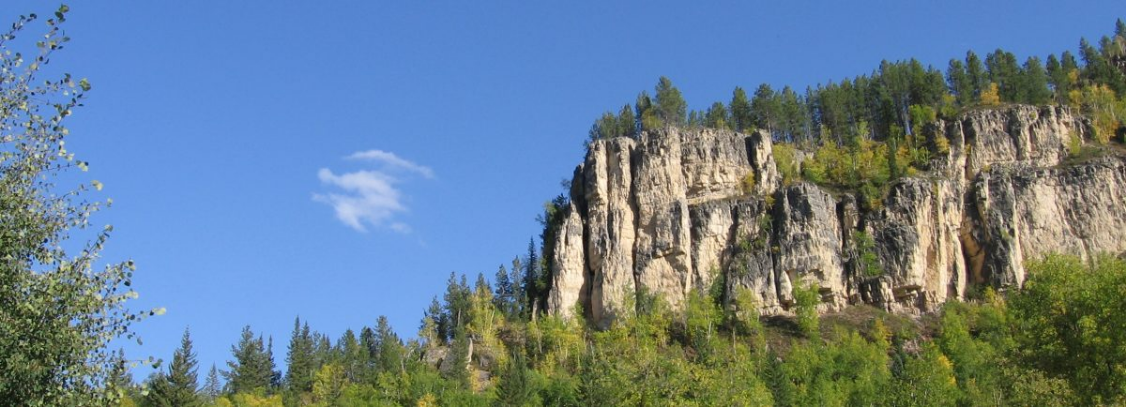Describe all the important aspects and details of the image.

This image captures a stunning natural landscape, featuring a tall, rugged rock formation that rises majestically against a clear blue sky. The cliffs are adorned with a vibrant array of greenery, including various trees that showcase the colors of the season, suggesting it's likely autumn. Light clouds drift lazily above, adding a serene touch to the expansive sky. Lush foliage surrounds the base of the cliffs, creating a rich contrast between the stark stone and the flourishing vegetation. This picturesque scene invites viewers to appreciate the beauty of nature and the tranquility it offers, embodying the essence of outdoor exploration and the serene ambiance of a wild setting.